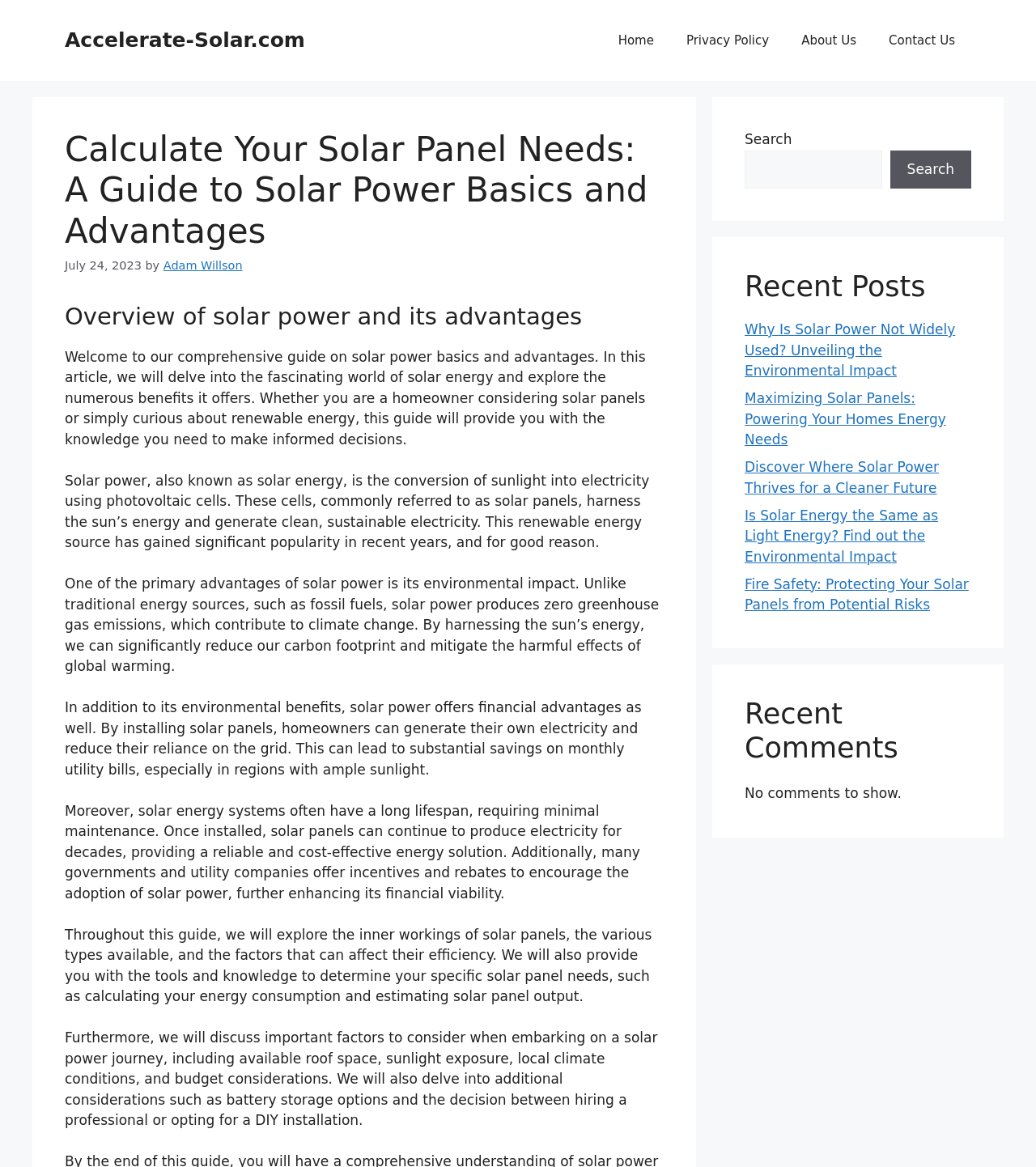Determine the bounding box for the UI element described here: "About Us".

[0.758, 0.014, 0.842, 0.055]